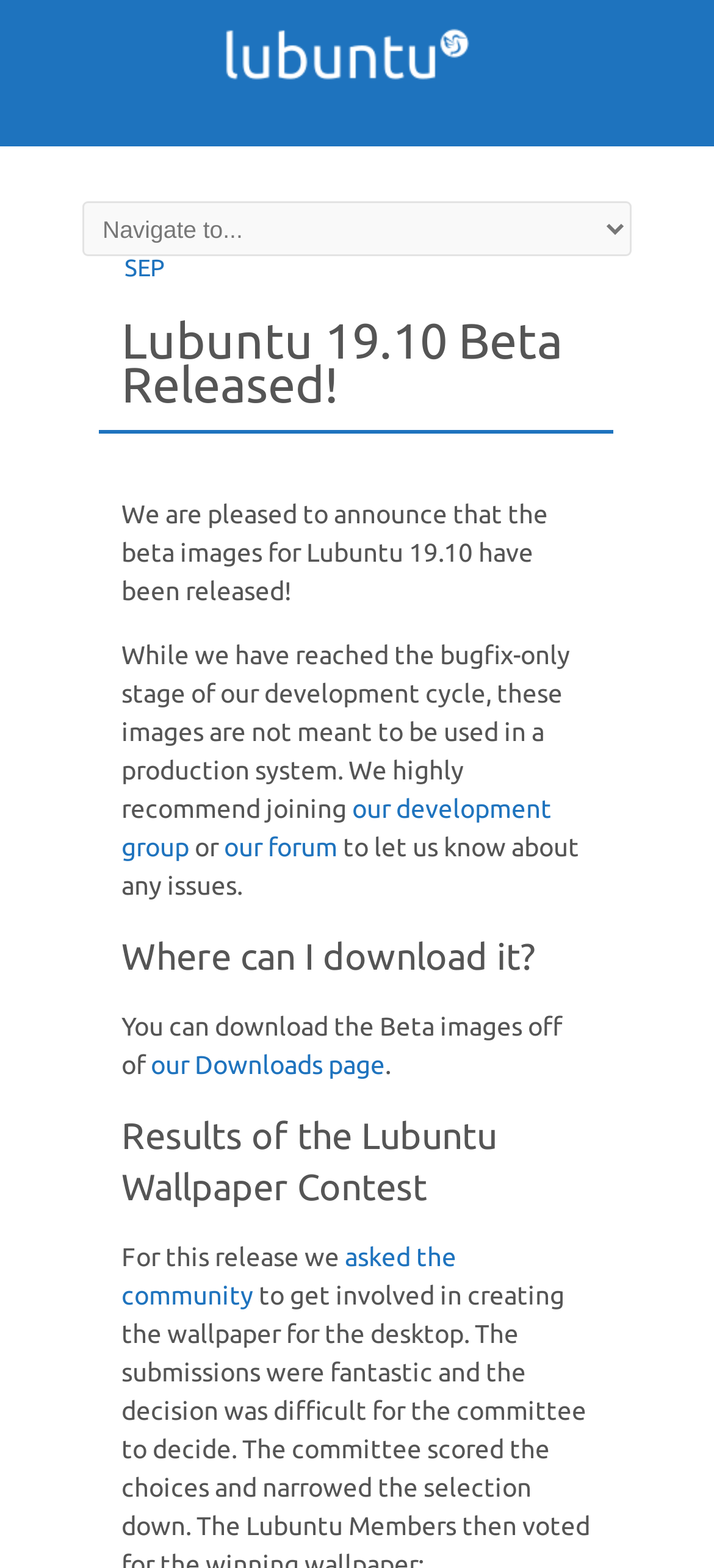Calculate the bounding box coordinates for the UI element based on the following description: "title="The official Lubuntu home"". Ensure the coordinates are four float numbers between 0 and 1, i.e., [left, top, right, bottom].

[0.308, 0.012, 0.692, 0.092]